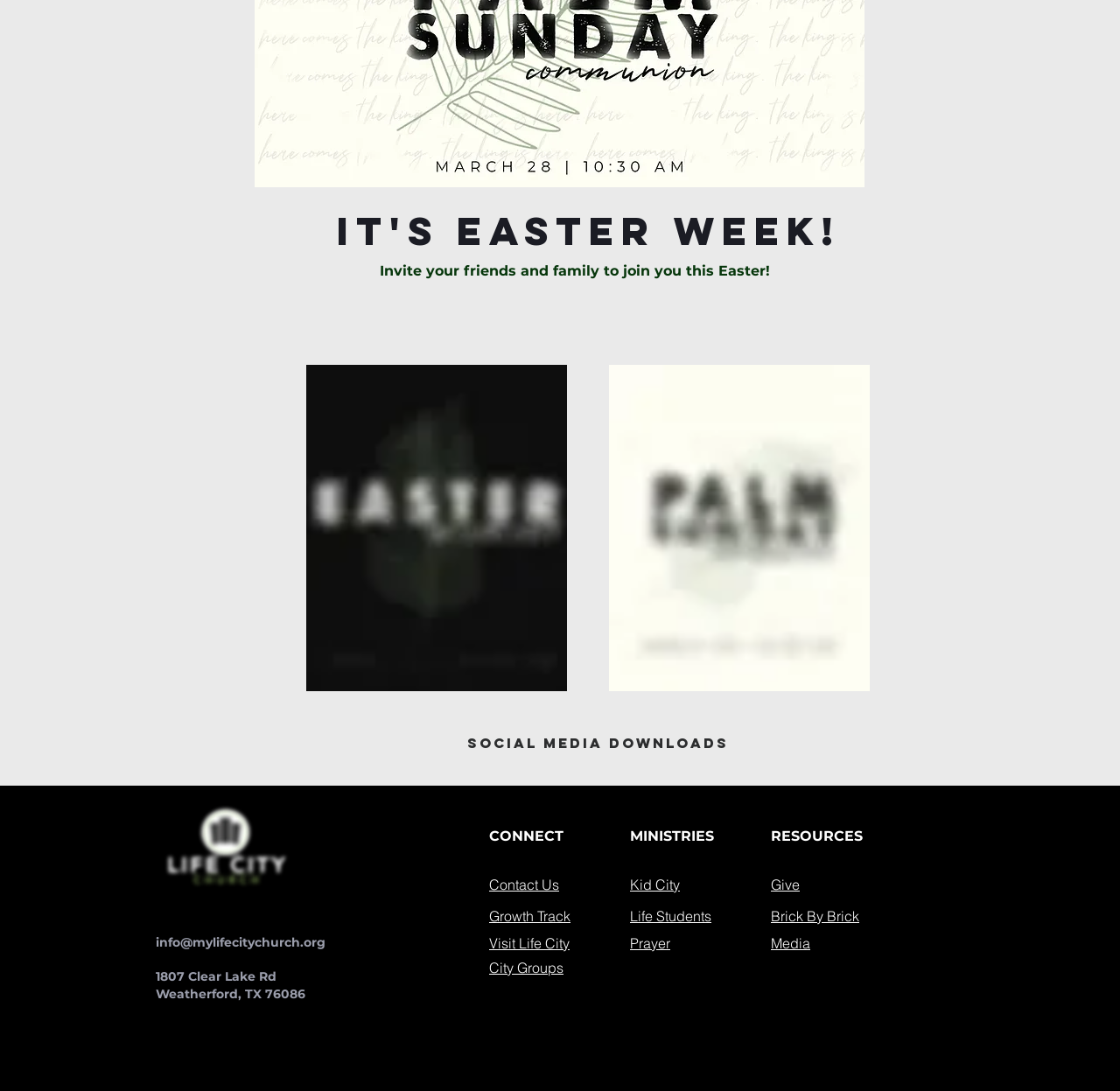Determine the bounding box coordinates of the element that should be clicked to execute the following command: "Listen to the church on Spotify".

[0.195, 0.954, 0.216, 0.975]